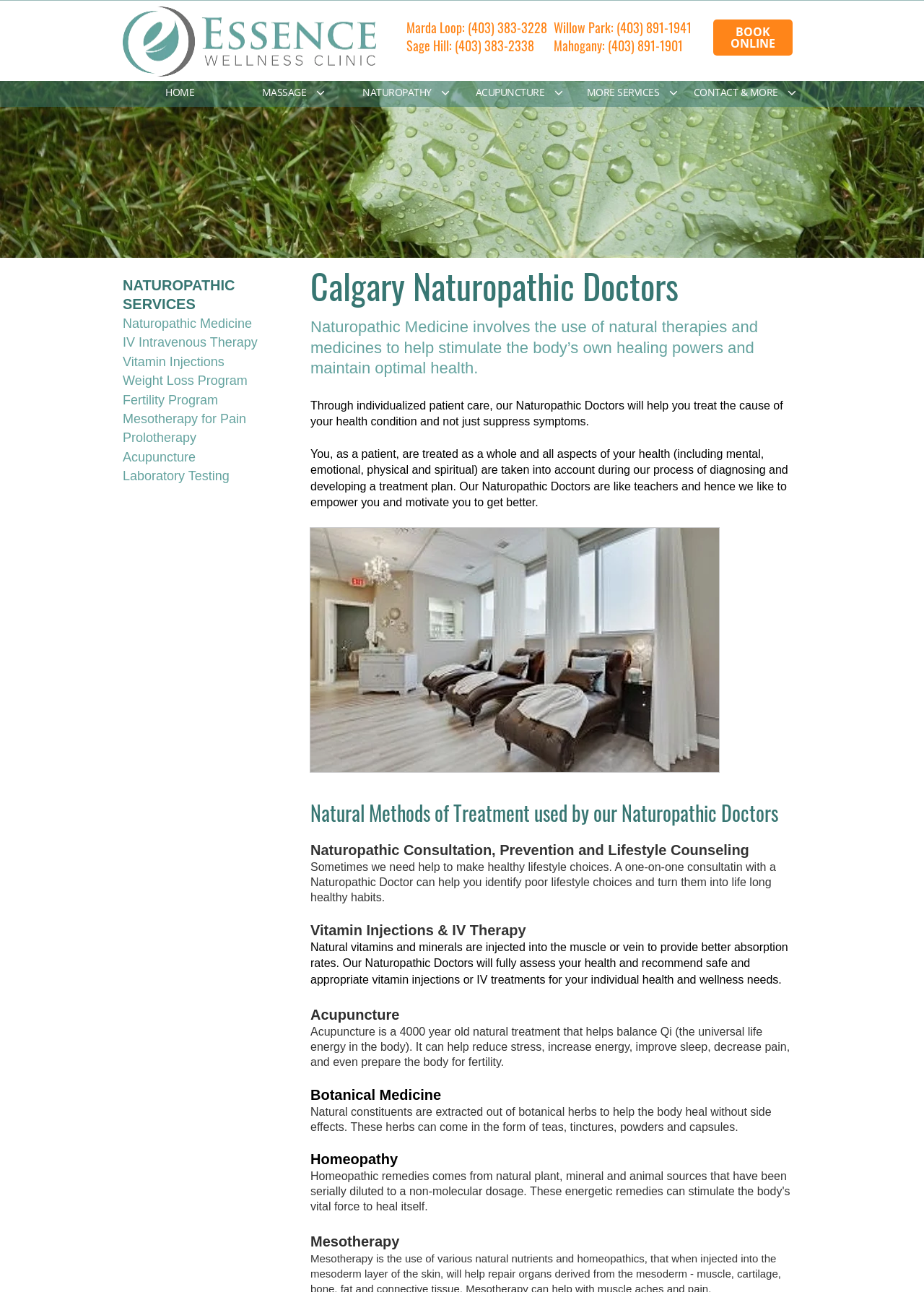Please identify the bounding box coordinates of the region to click in order to complete the given instruction: "Book online at Marda Loop". The coordinates should be four float numbers between 0 and 1, i.e., [left, top, right, bottom].

[0.772, 0.015, 0.858, 0.043]